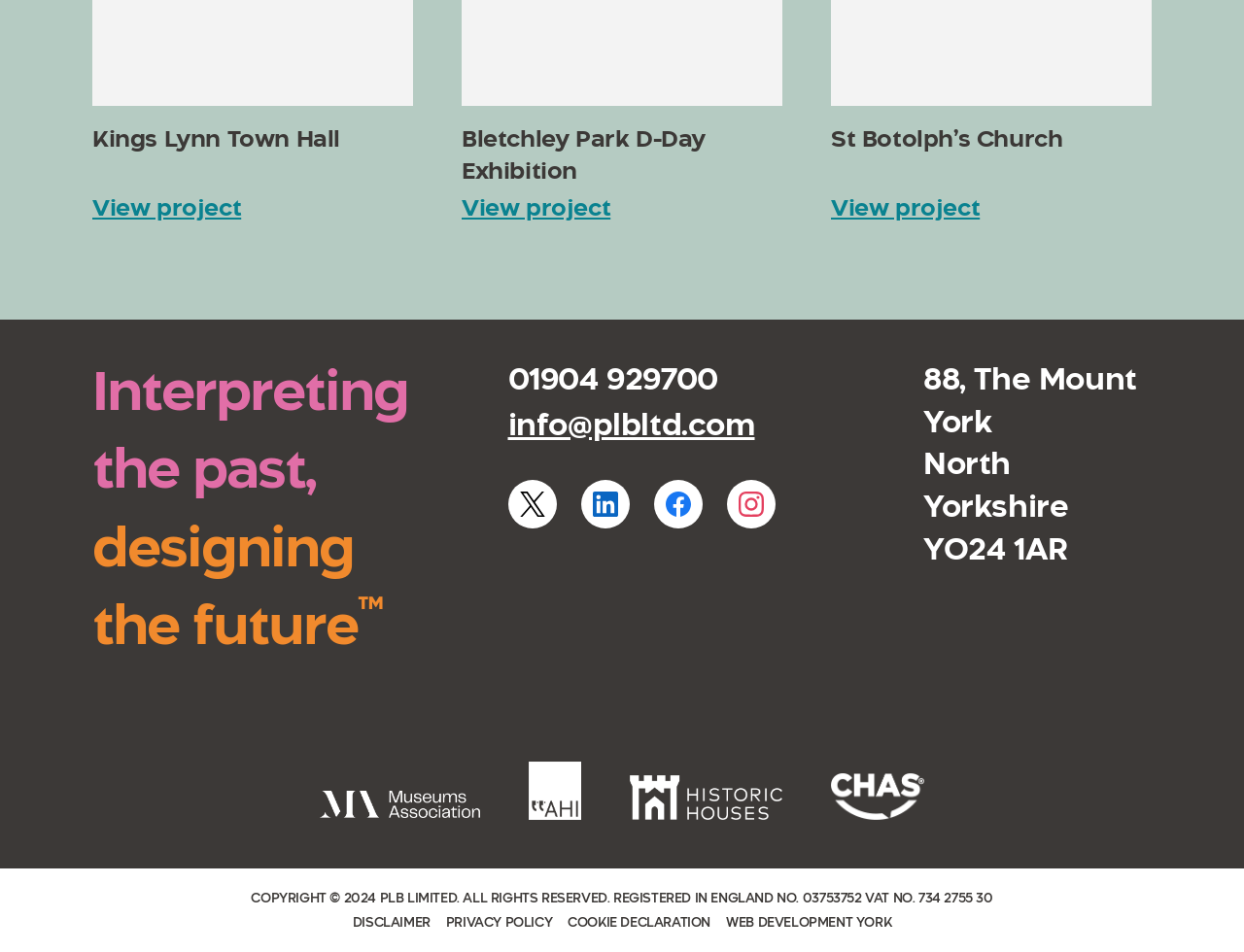Refer to the screenshot and answer the following question in detail:
What is the company's VAT number?

The company's VAT number can be found at the bottom of the webpage, in the copyright section, where it says 'VAT NO. 734 2755 30'.